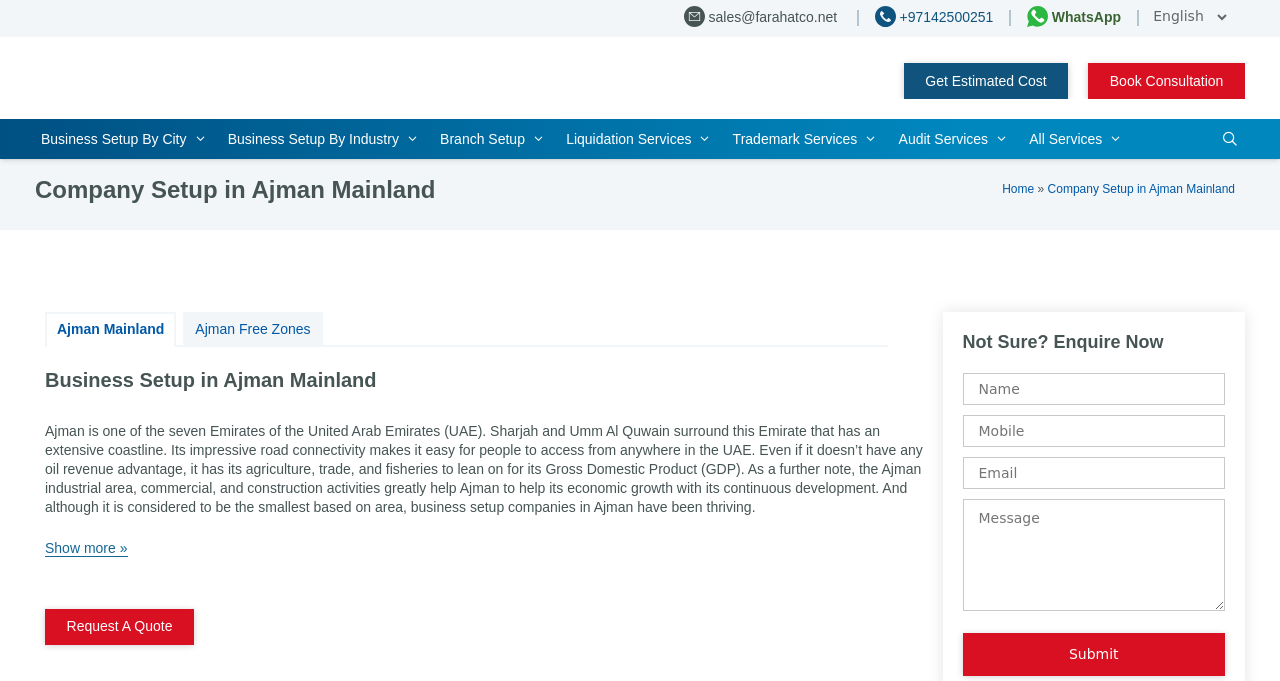What are the different types of firms that can be set up in Ajman?
Provide a detailed answer to the question, using the image to inform your response.

The webpage lists various types of firms that can be set up in Ajman, including General Trading, Manufacturing, Educational Institution, Law Firm & Consulting Firm, and many others. These options are available in the navigation menu under 'Business Setup By Industry'.